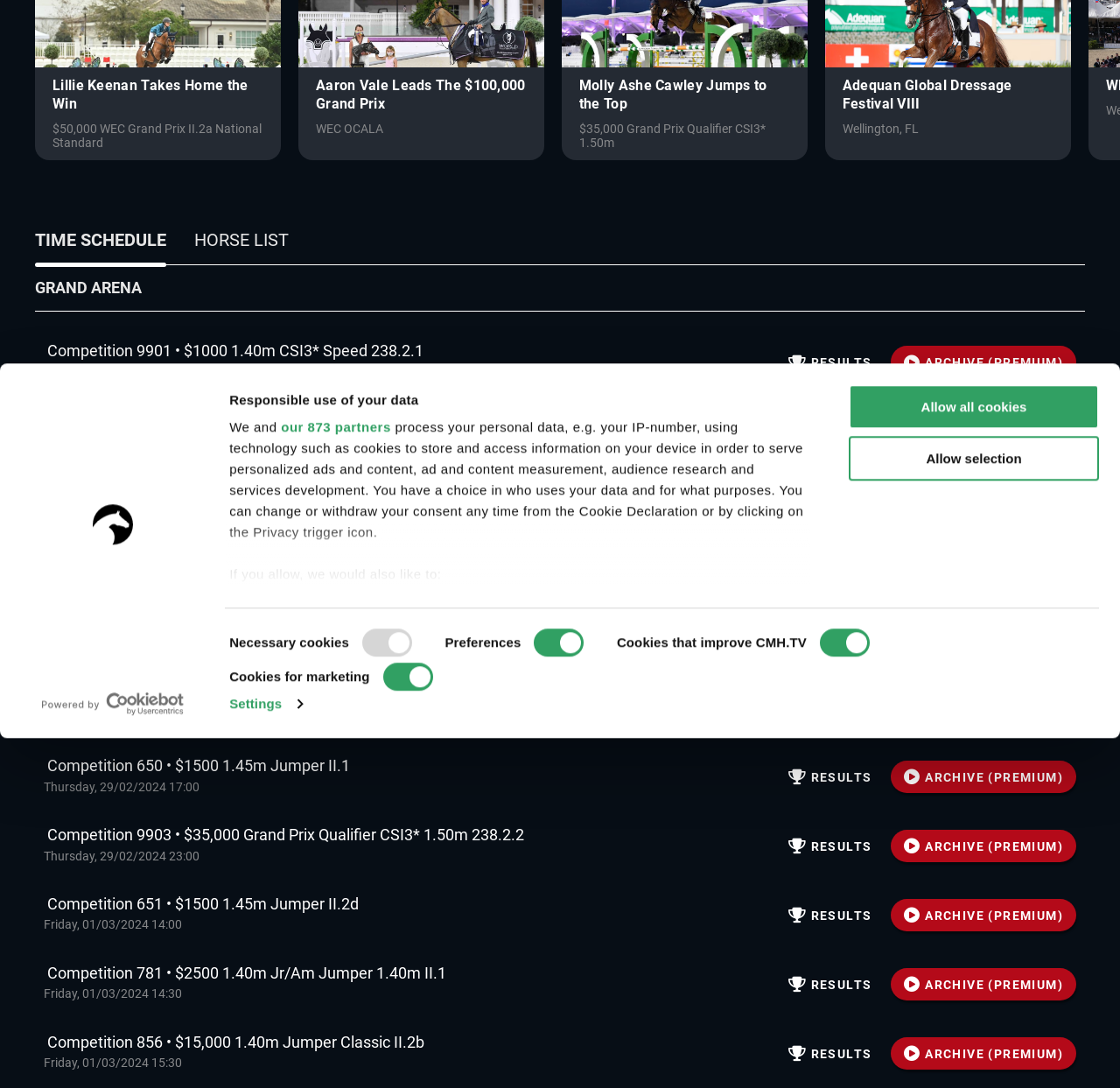Provide the bounding box coordinates of the HTML element this sentence describes: "Settings".

[0.205, 0.471, 0.27, 0.496]